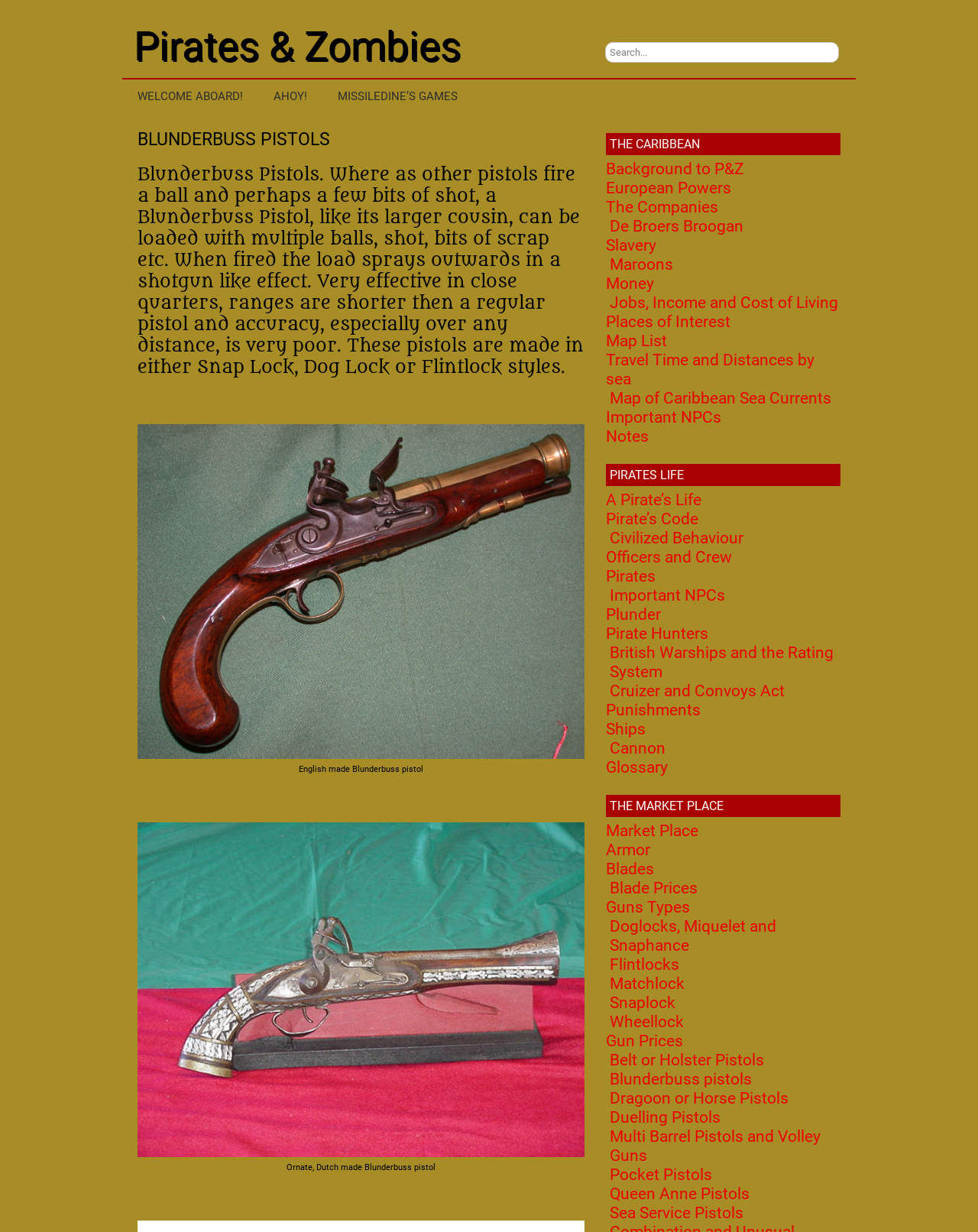Highlight the bounding box coordinates of the element that should be clicked to carry out the following instruction: "Read about A Pirate’s Life". The coordinates must be given as four float numbers ranging from 0 to 1, i.e., [left, top, right, bottom].

[0.619, 0.397, 0.717, 0.413]